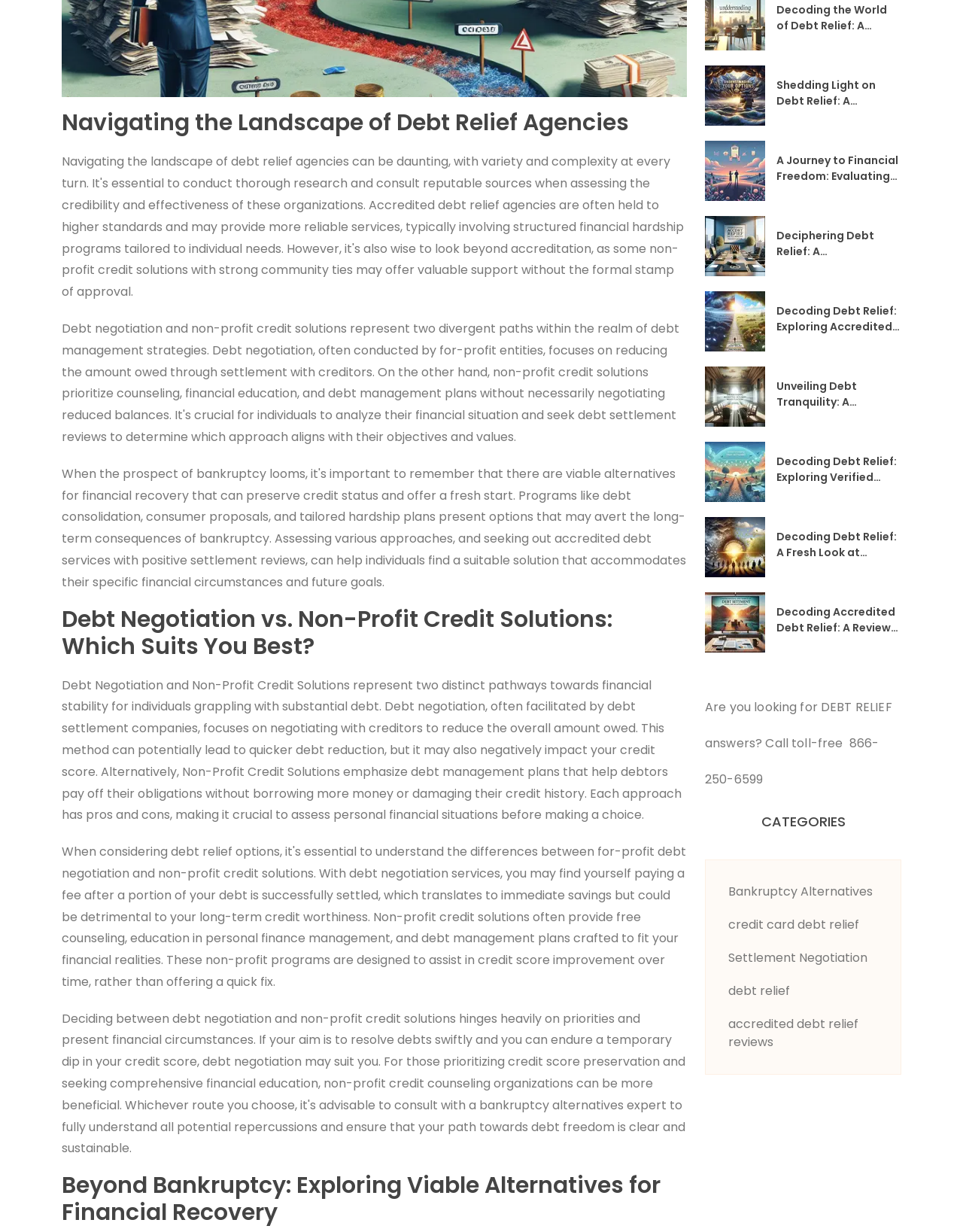How many articles are available for debt relief?
Using the image, elaborate on the answer with as much detail as possible.

The webpage has multiple links to articles with titles such as 'Decoding the World of Debt Relief', 'Shedding Light on Debt Relief', and 'Deciphering Debt Relief', indicating that there are at least 9 articles available for debt relief.